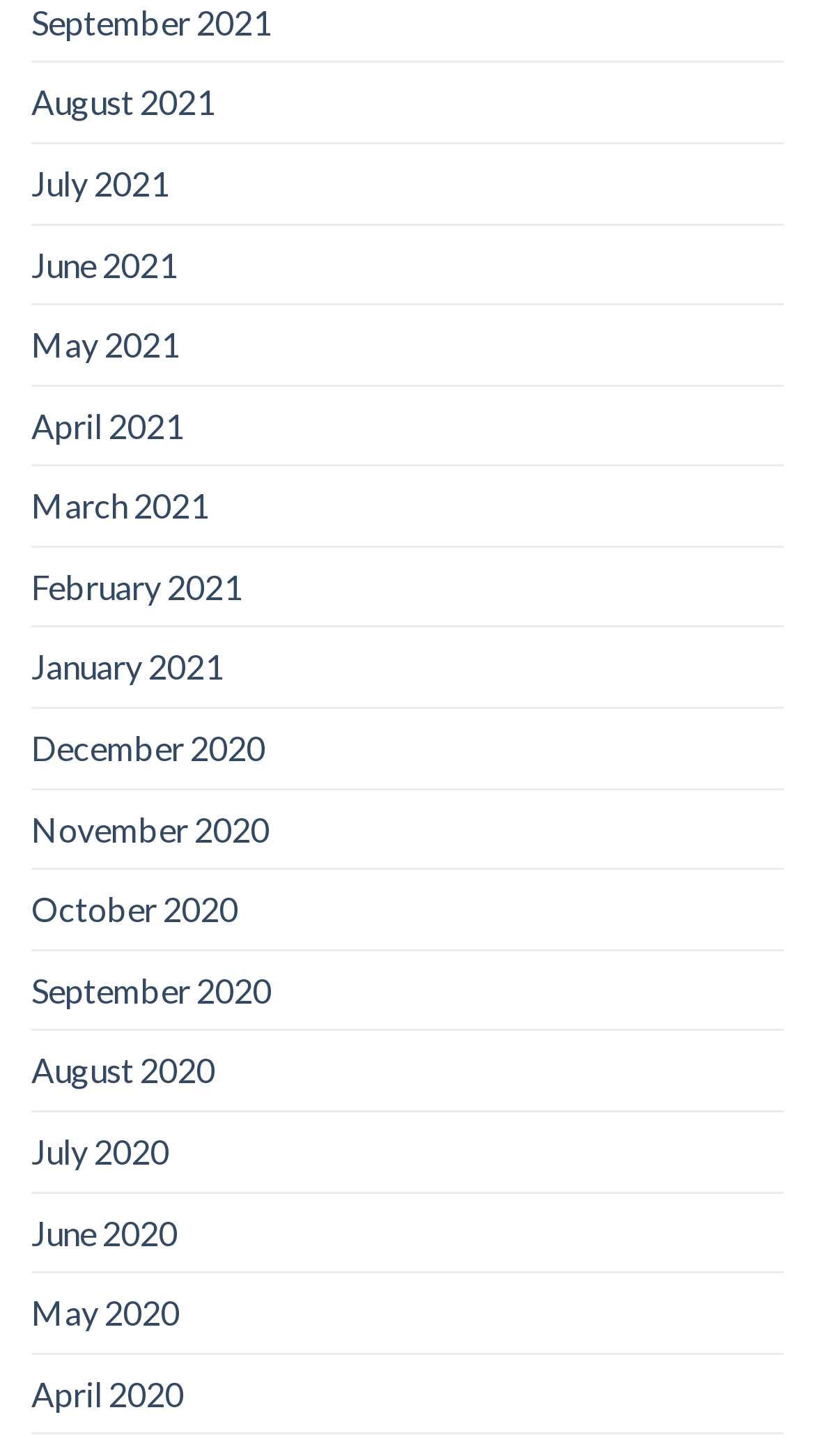What is the common format of the link text?
Based on the image, provide a one-word or brief-phrase response.

Month YYYY